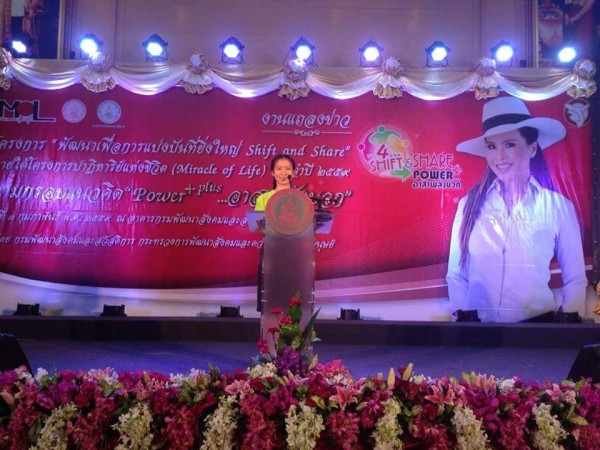Give a thorough explanation of the elements present in the image.

In this vibrant image, a young speaker is confidently addressing an audience at an event titled "Shift and Share" in Bangkok. The background features a large, colorful banner with the event's name and promotional graphics, including the phrase "Miracle of Life." The speaker stands behind a podium adorned with a floral arrangement, highlighting her presence on stage. The overall atmosphere is lively, with bright lights highlighting the event's significance. This moment captures the excitement of youth leadership and community engagement, as the speaker shares insights and experiences connected to her school’s environmental project. The image reflects a celebration of achievement, particularly the recognition of her as a representative of her high school, reinforcing themes of pride and inspiration within her community.